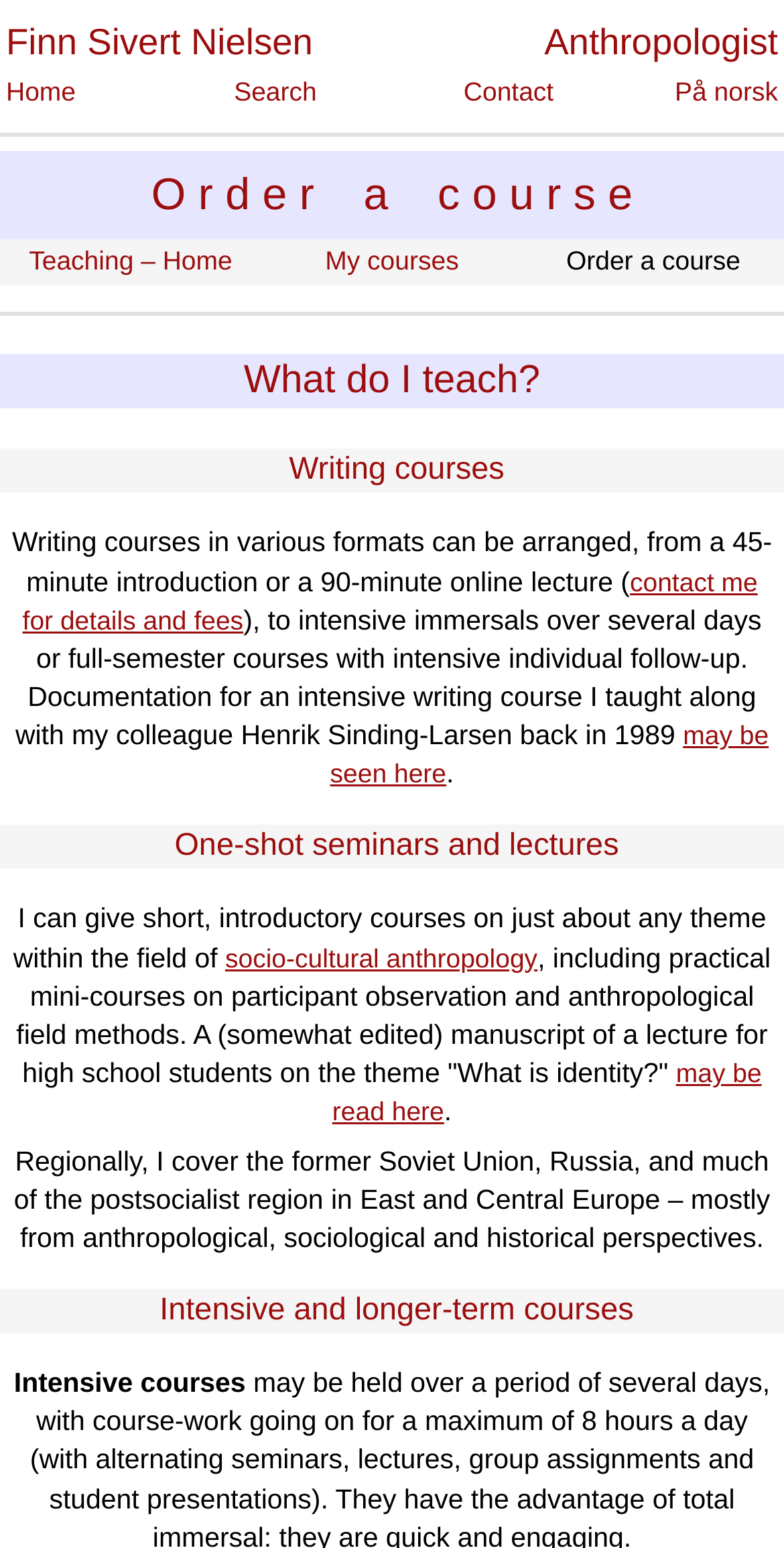How many types of courses are listed on the webpage?
Could you answer the question in a detailed manner, providing as much information as possible?

By examining the webpage, we can see that there are four types of courses listed: Writing courses, One-shot seminars and lectures, Intensive and longer-term courses, and Teaching – Home. These categories are indicated by the heading elements on the webpage.